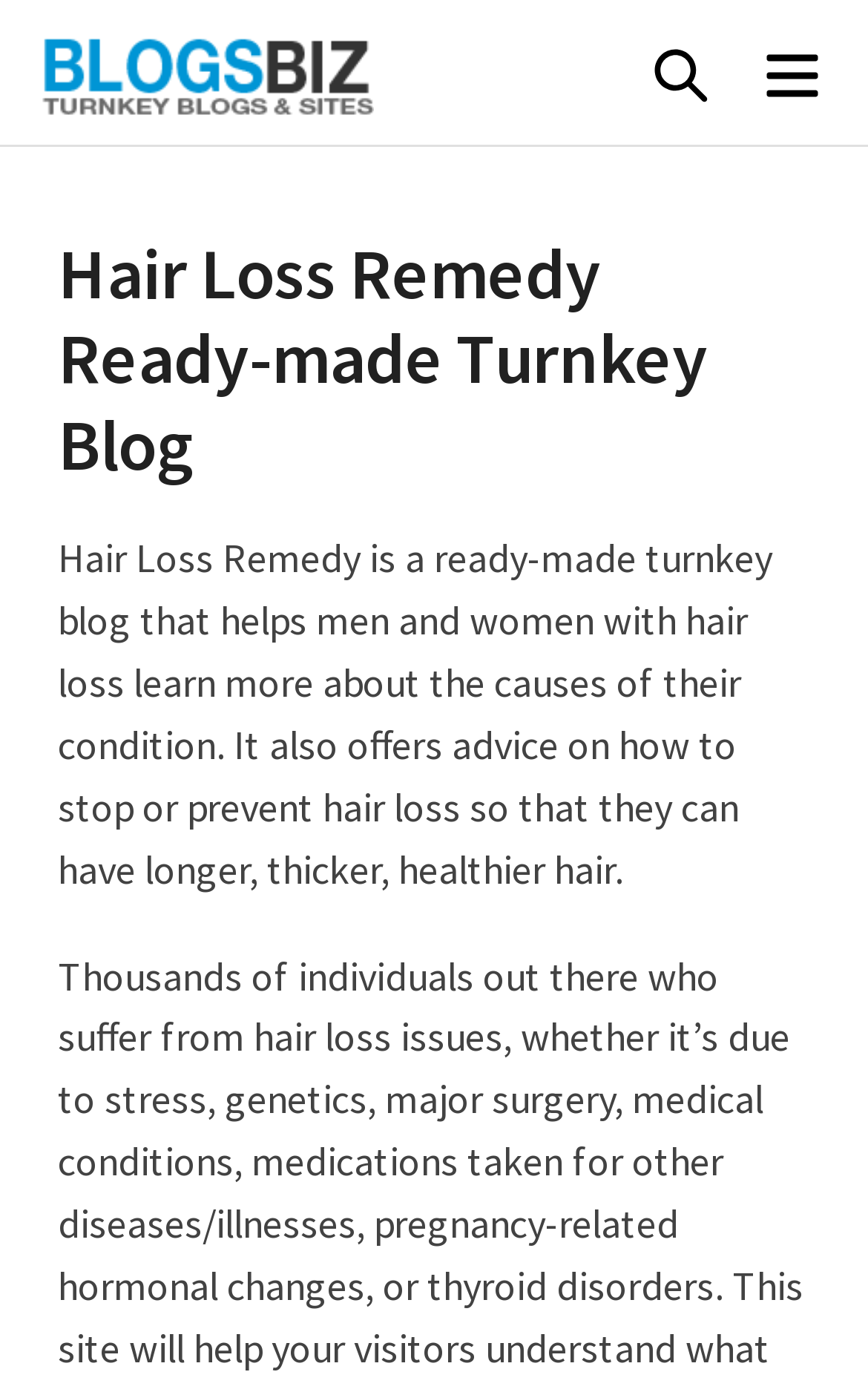Utilize the information from the image to answer the question in detail:
What is the logo of the website?

The image element with bounding box coordinates [0.041, 0.019, 0.431, 0.084] is described as 'BlogsBiz', which suggests that it is the logo of the website.